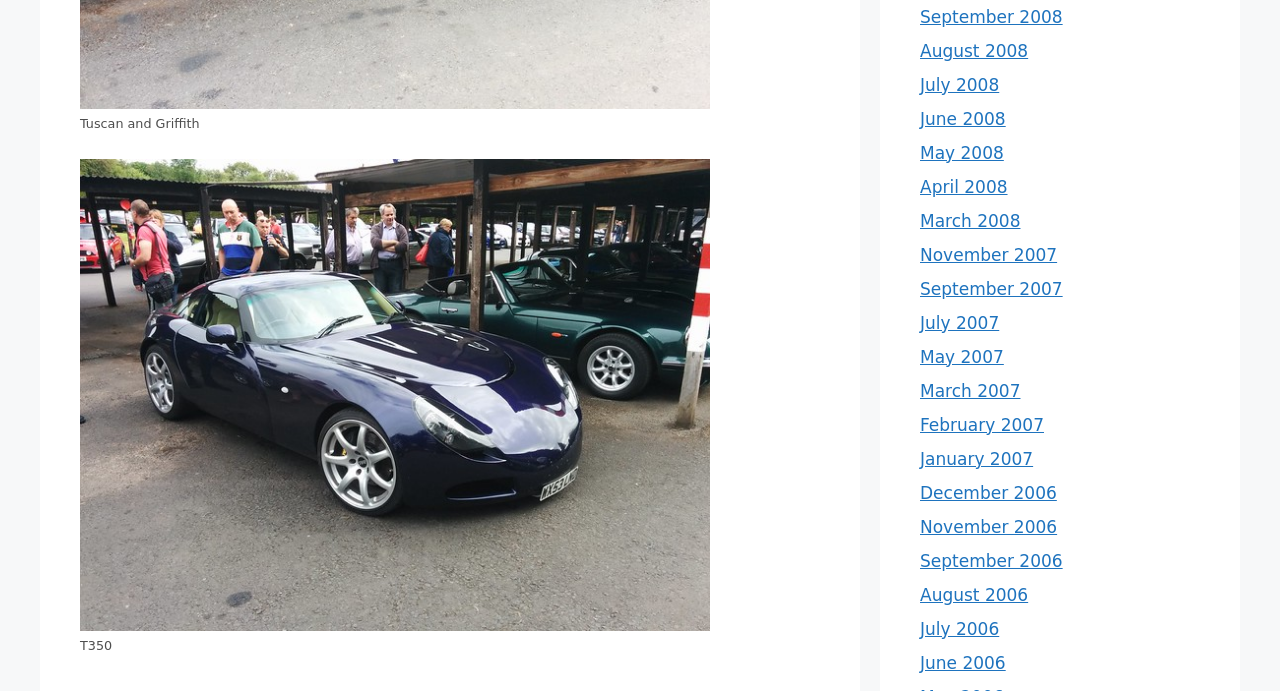Identify the coordinates of the bounding box for the element that must be clicked to accomplish the instruction: "go to September 2008".

[0.719, 0.01, 0.83, 0.039]